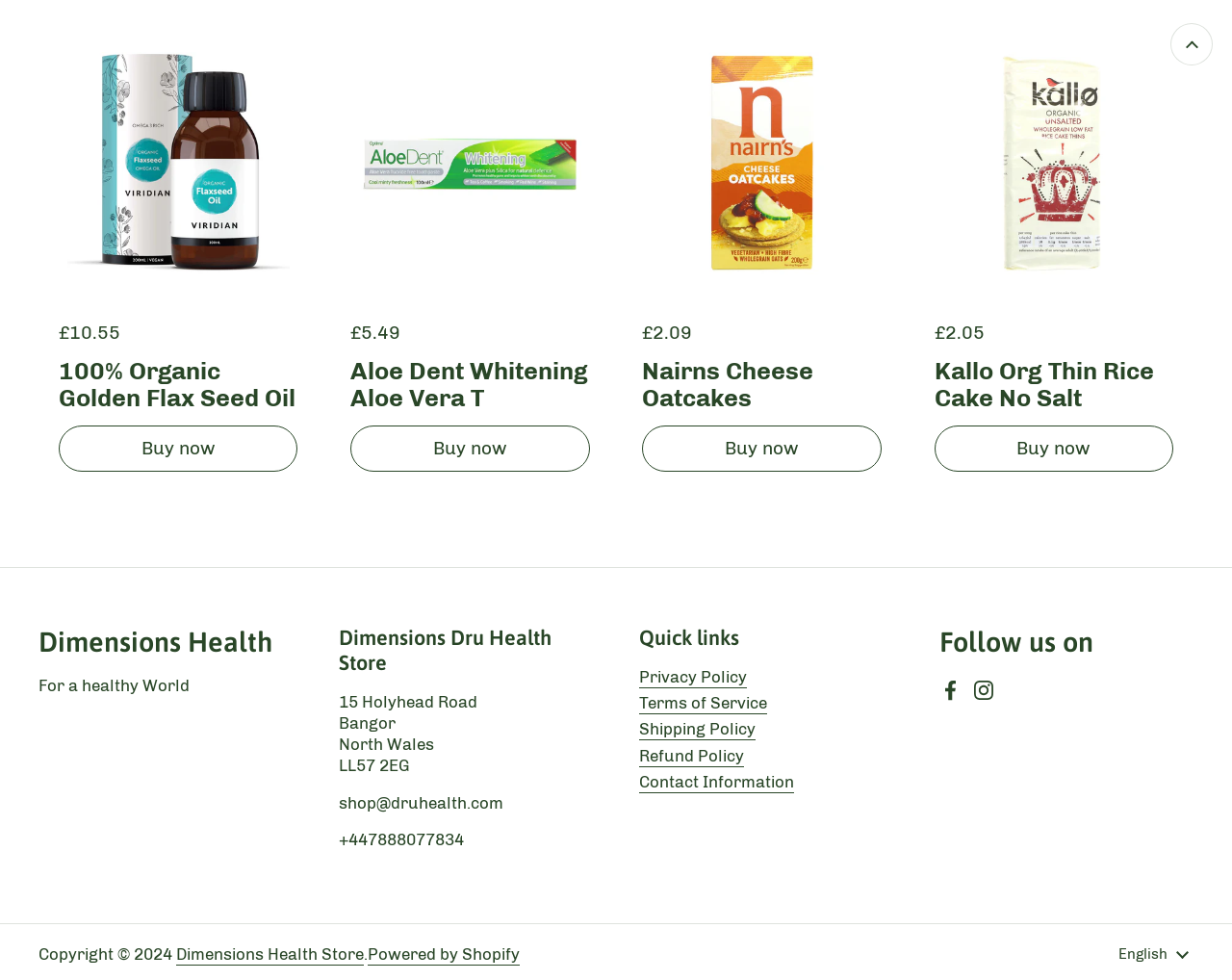Specify the bounding box coordinates of the area to click in order to execute this command: 'View Aloe Dent Whitening Aloe Vera T details'. The coordinates should consist of four float numbers ranging from 0 to 1, and should be formatted as [left, top, right, bottom].

[0.285, 0.364, 0.479, 0.41]